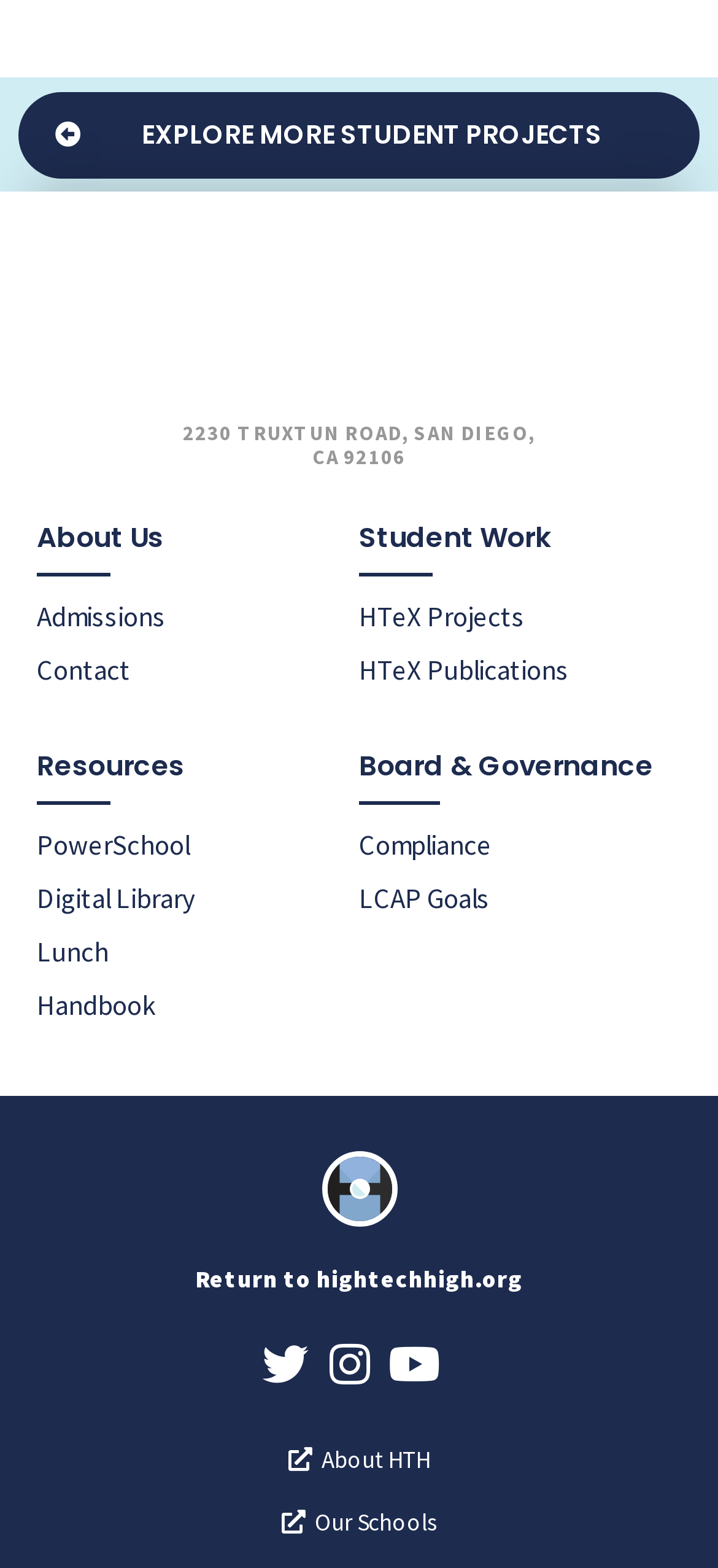Identify the bounding box for the UI element specified in this description: "EXPLORE MORE STUDENT PROJECTS". The coordinates must be four float numbers between 0 and 1, formatted as [left, top, right, bottom].

[0.026, 0.058, 0.974, 0.113]